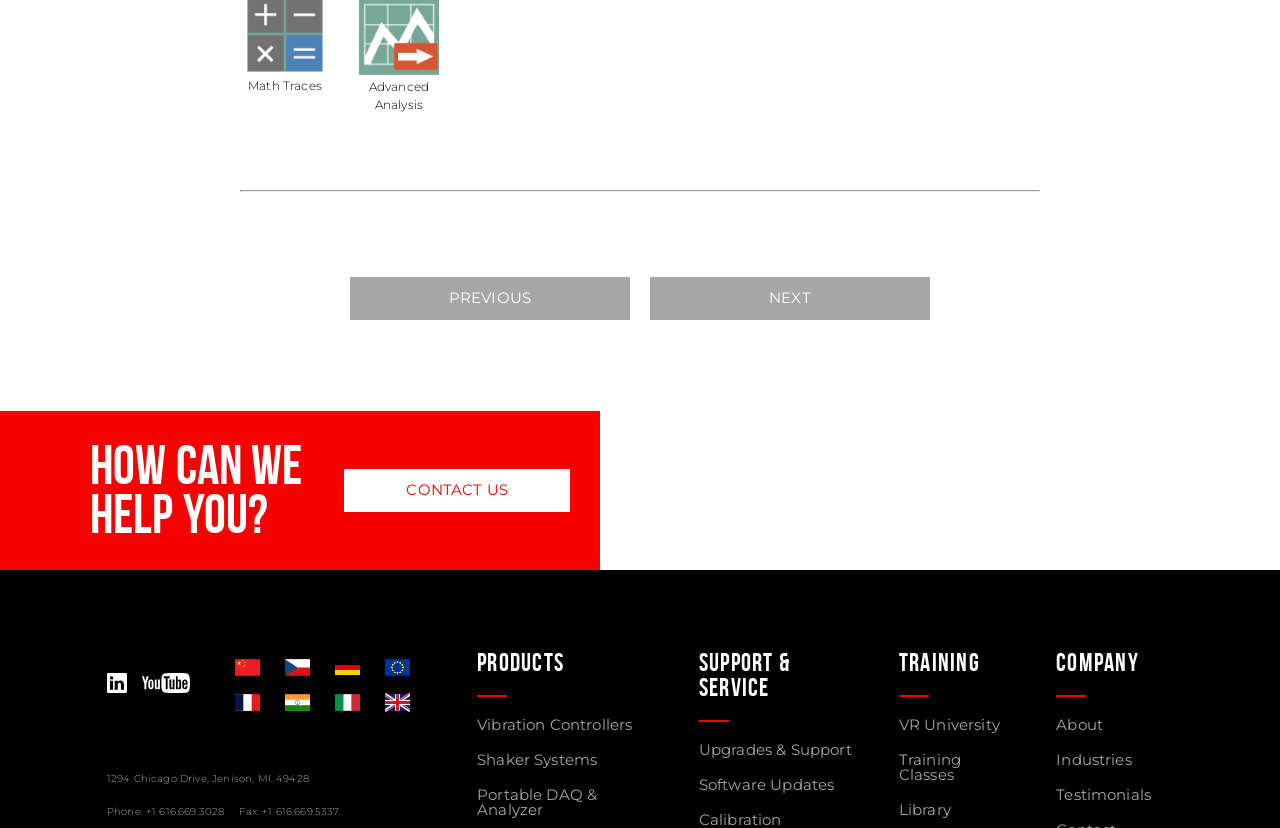Please identify the coordinates of the bounding box that should be clicked to fulfill this instruction: "Go to the 'CONTACT US' page".

[0.269, 0.567, 0.445, 0.618]